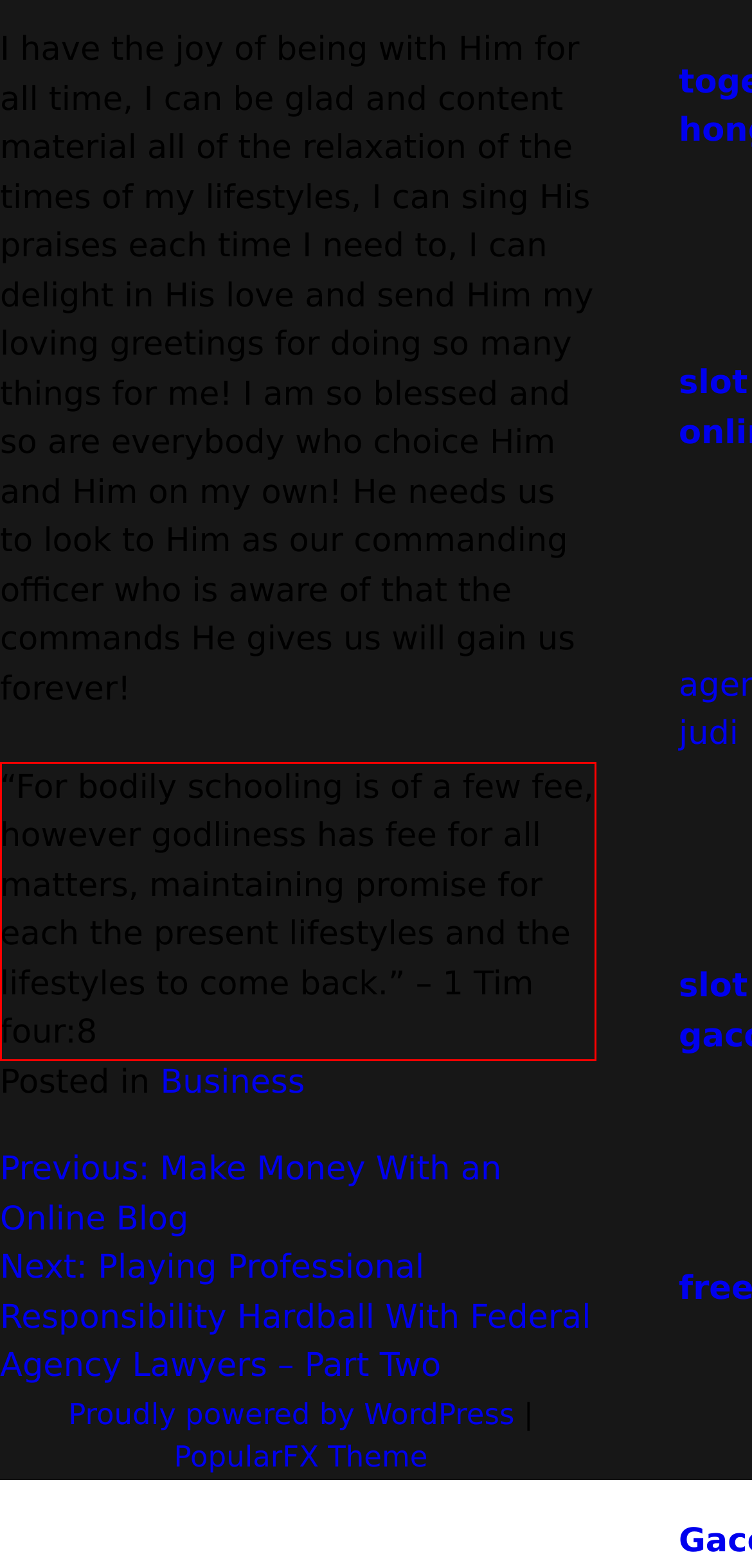Given a screenshot of a webpage containing a red rectangle bounding box, extract and provide the text content found within the red bounding box.

“For bodily schooling is of a few fee, however godliness has fee for all matters, maintaining promise for each the present lifestyles and the lifestyles to come back.” – 1 Tim four:8